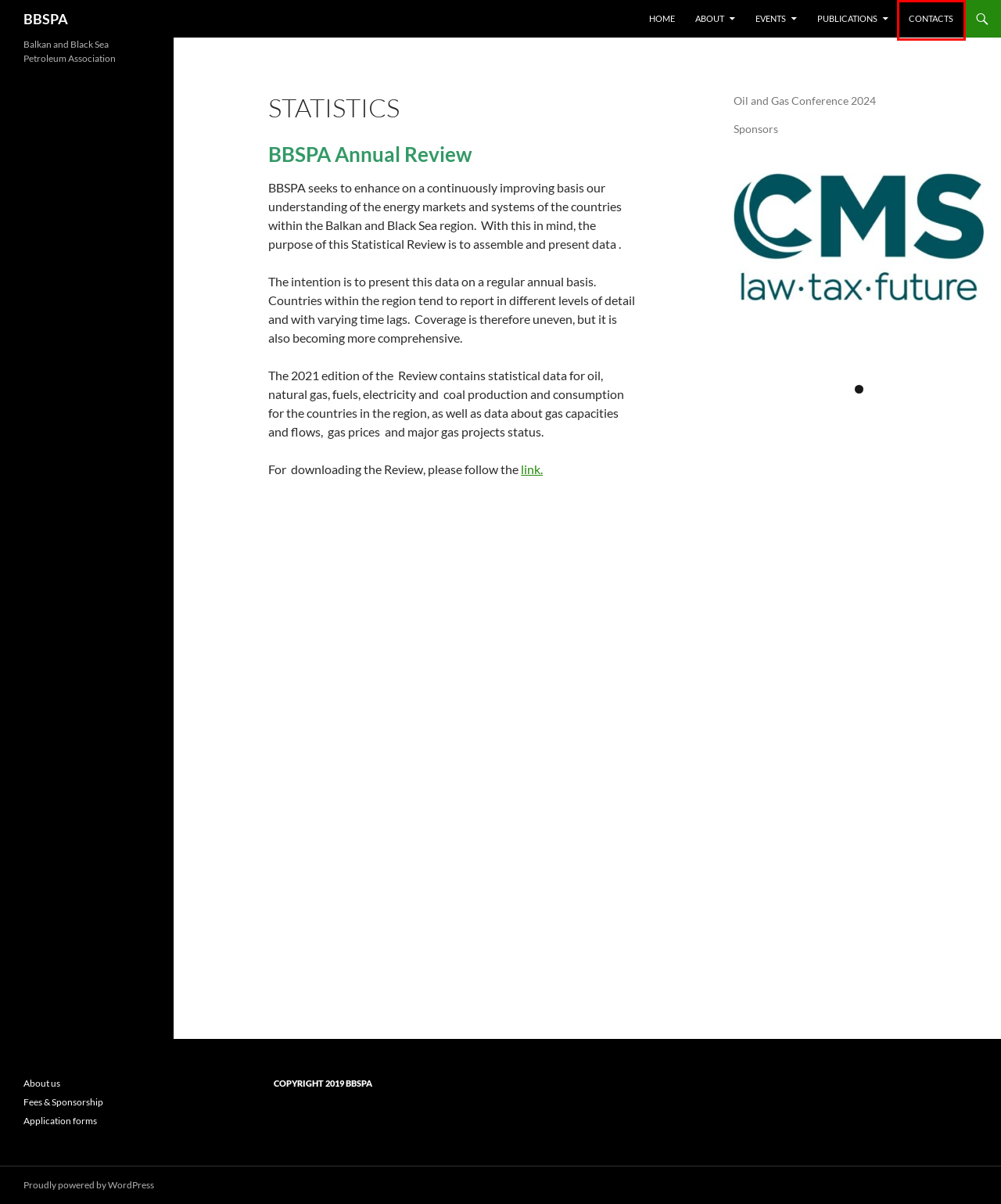Analyze the screenshot of a webpage with a red bounding box and select the webpage description that most accurately describes the new page resulting from clicking the element inside the red box. Here are the candidates:
A. BBSPA 2023 bulletins | BBSPA
B. Activity Reports | BBSPA
C. Blog Tool, Publishing Platform, and CMS – WordPress.org
D. Conferences | BBSPA
E. Application forms | BBSPA
F. BBSPA | Balkan and Black Sea Petroleum Association
G. About us | BBSPA
H. Contacts | BBSPA

H